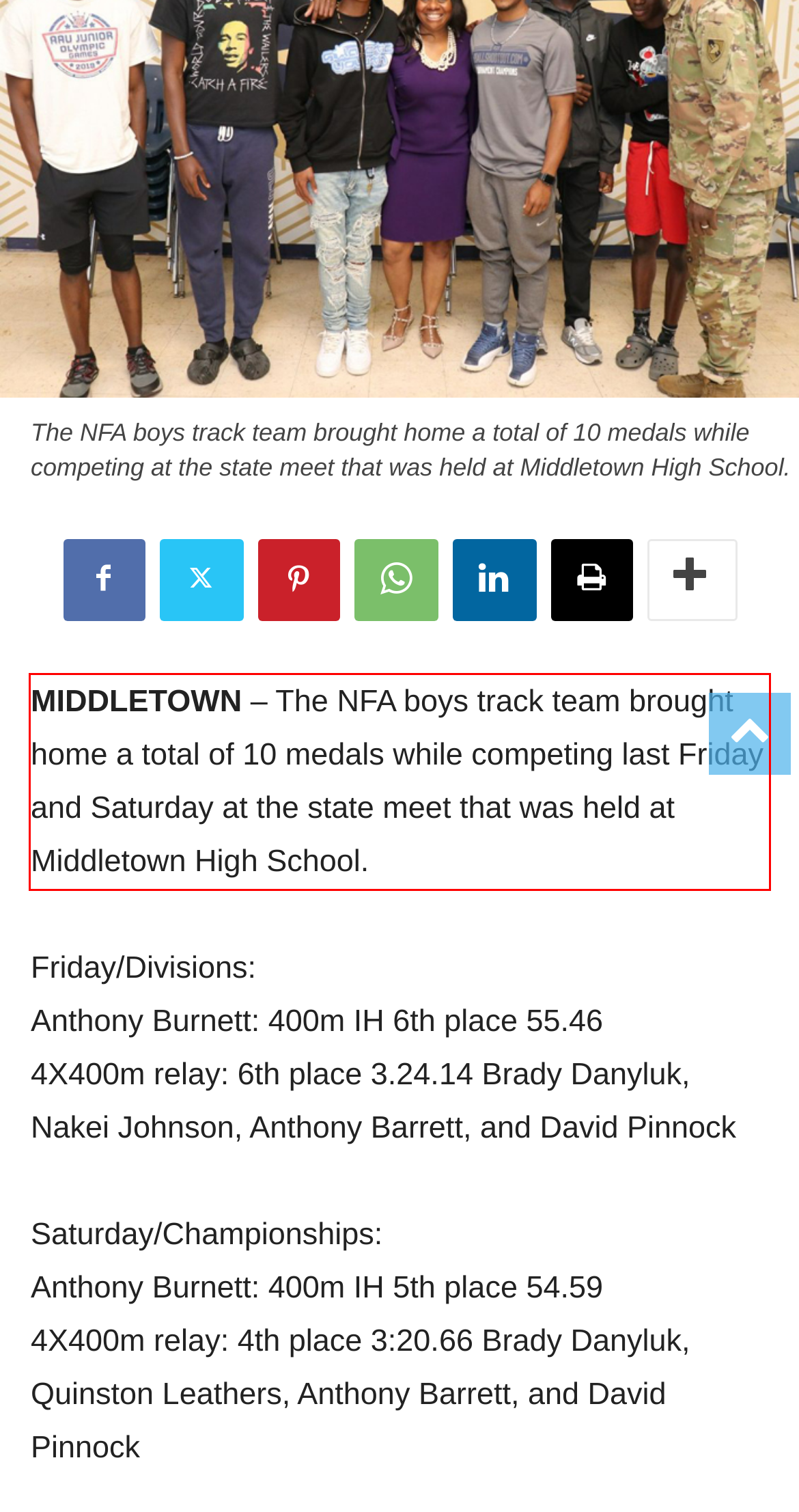Please examine the webpage screenshot containing a red bounding box and use OCR to recognize and output the text inside the red bounding box.

MIDDLETOWN – The NFA boys track team brought home a total of 10 medals while competing last Friday and Saturday at the state meet that was held at Middletown High School.